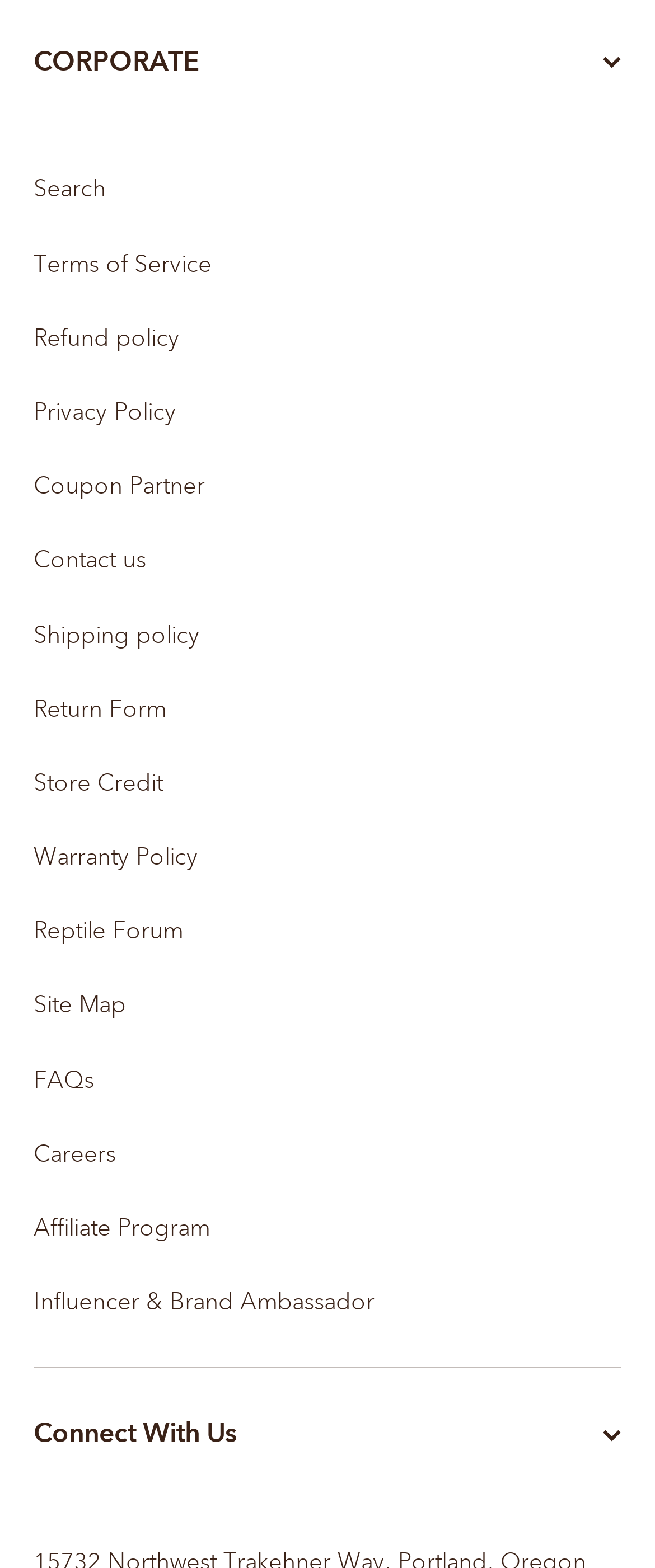Identify the bounding box coordinates of the region I need to click to complete this instruction: "Contact us".

[0.051, 0.333, 0.949, 0.381]